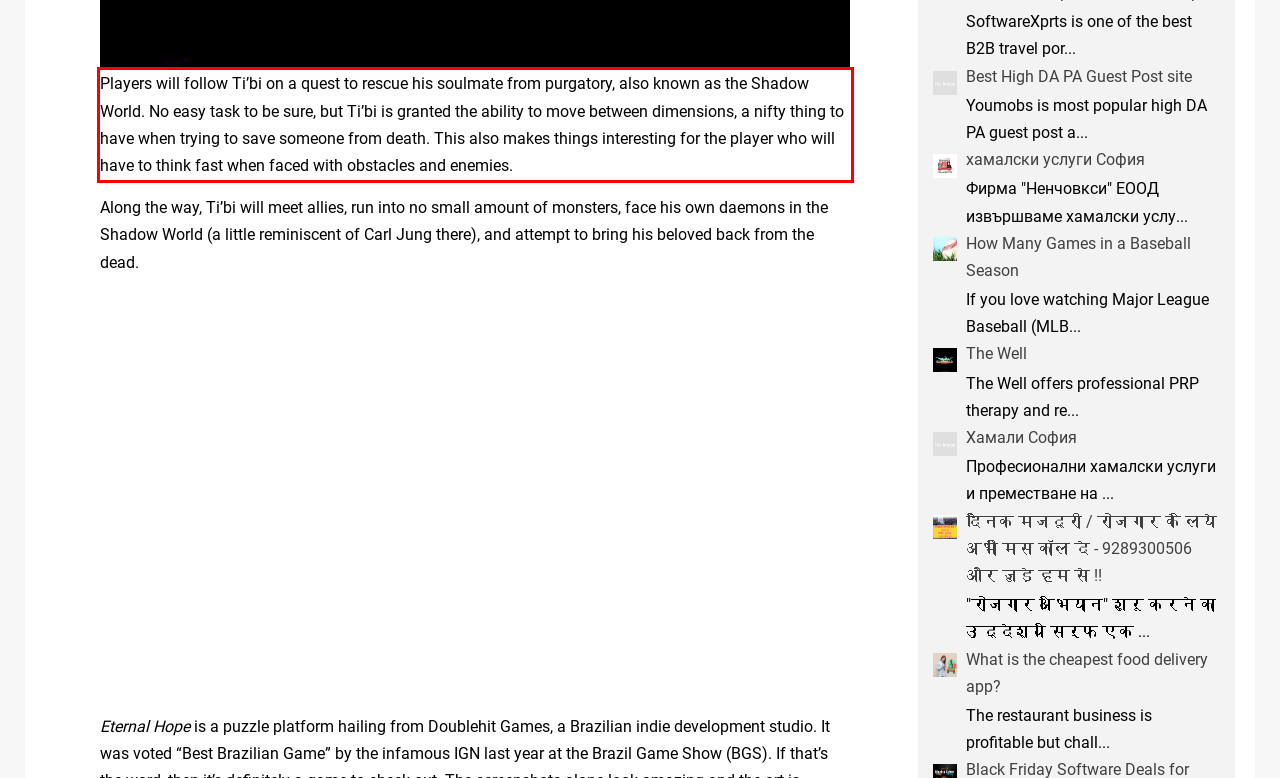You have a screenshot of a webpage with a UI element highlighted by a red bounding box. Use OCR to obtain the text within this highlighted area.

Players will follow Ti’bi on a quest to rescue his soulmate from purgatory, also known as the Shadow World. No easy task to be sure, but Ti’bi is granted the ability to move between dimensions, a nifty thing to have when trying to save someone from death. This also makes things interesting for the player who will have to think fast when faced with obstacles and enemies.